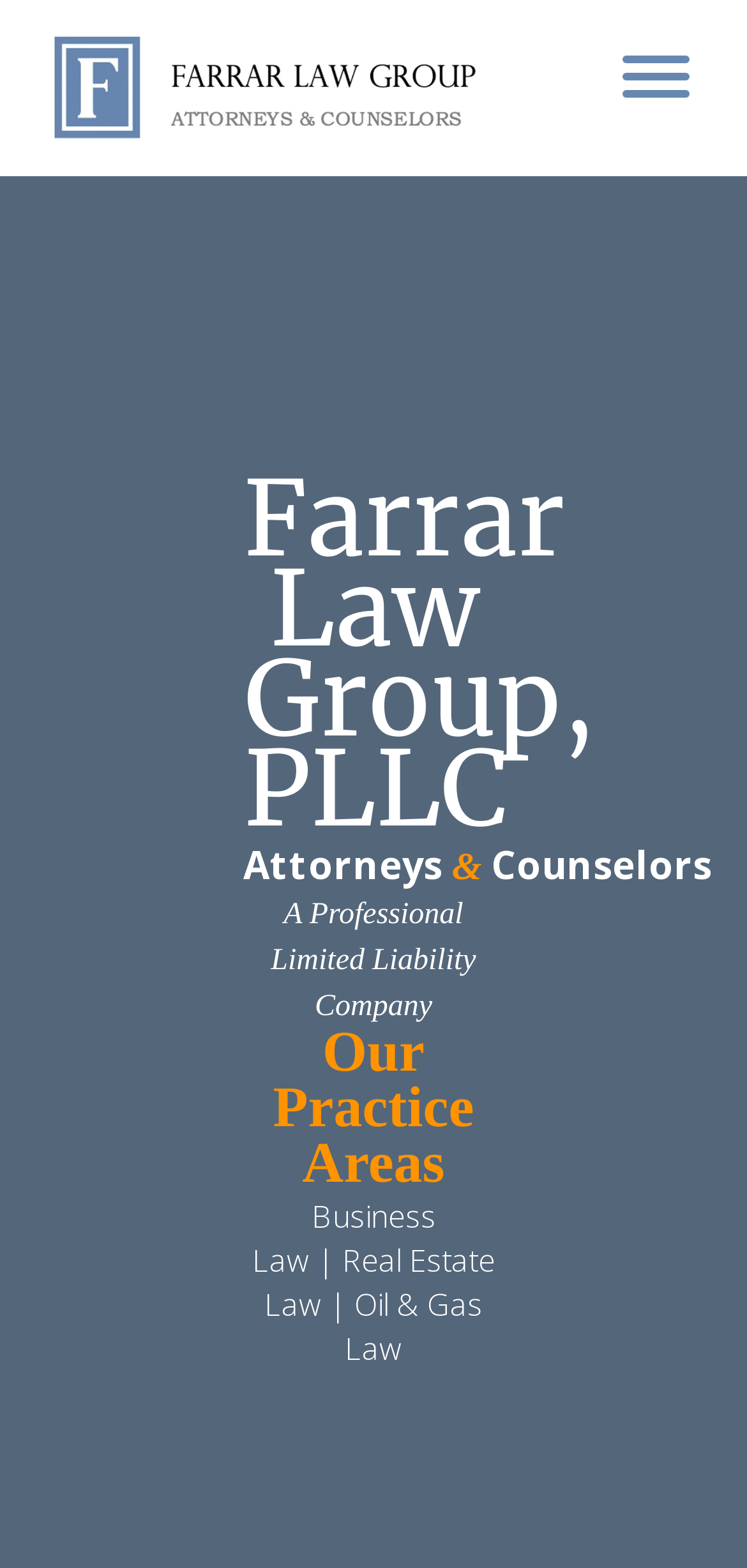Please give a one-word or short phrase response to the following question: 
What is the profession of the people at Farrar Law Group?

Attorneys and Counselors